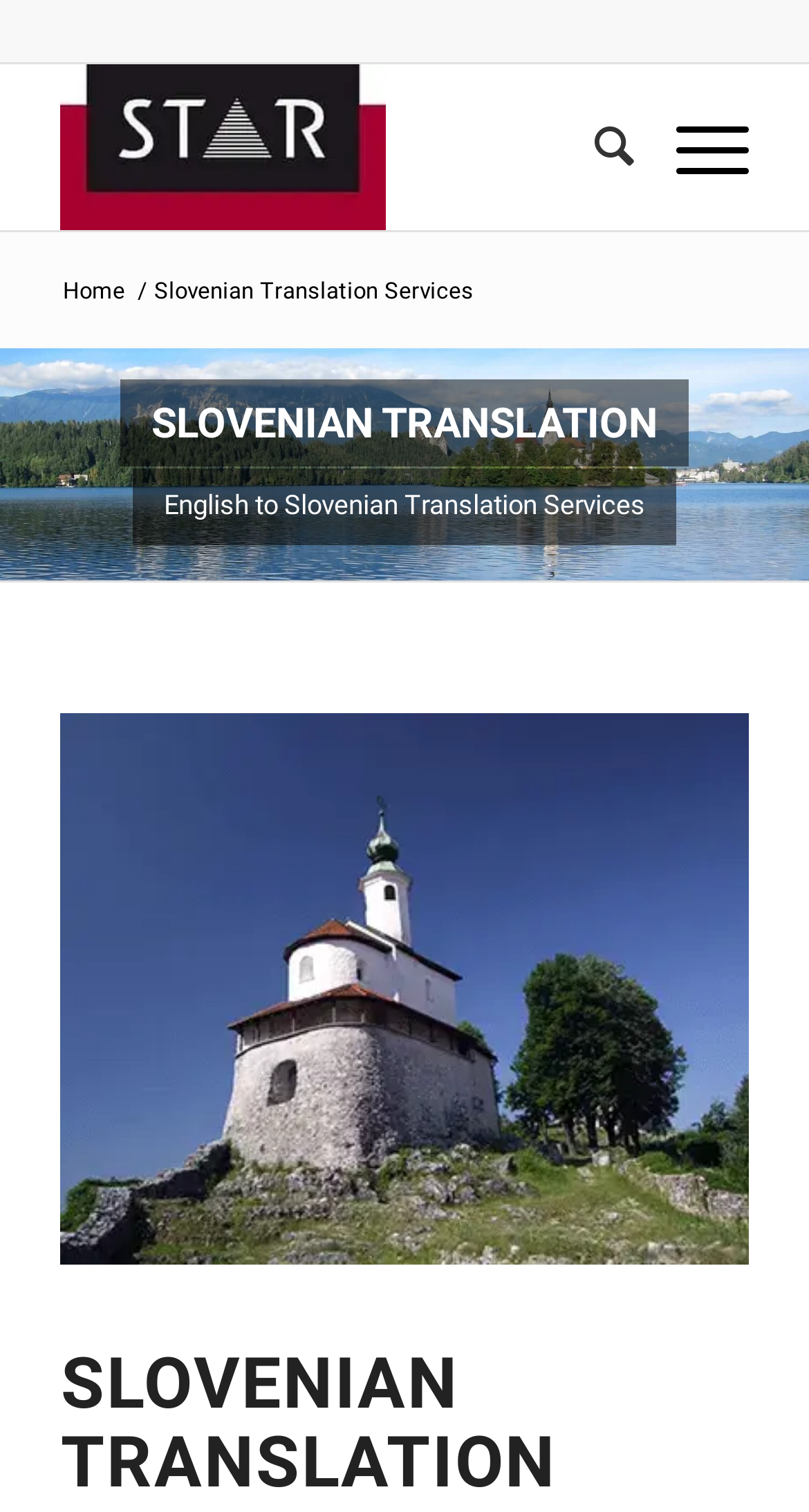Using the format (top-left x, top-left y, bottom-right x, bottom-right y), provide the bounding box coordinates for the described UI element. All values should be floating point numbers between 0 and 1: Home

[0.07, 0.182, 0.162, 0.203]